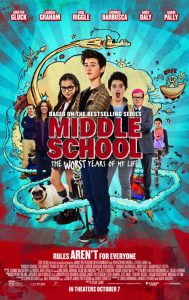Provide your answer in a single word or phrase: 
Who directed the movie?

Steve Carr